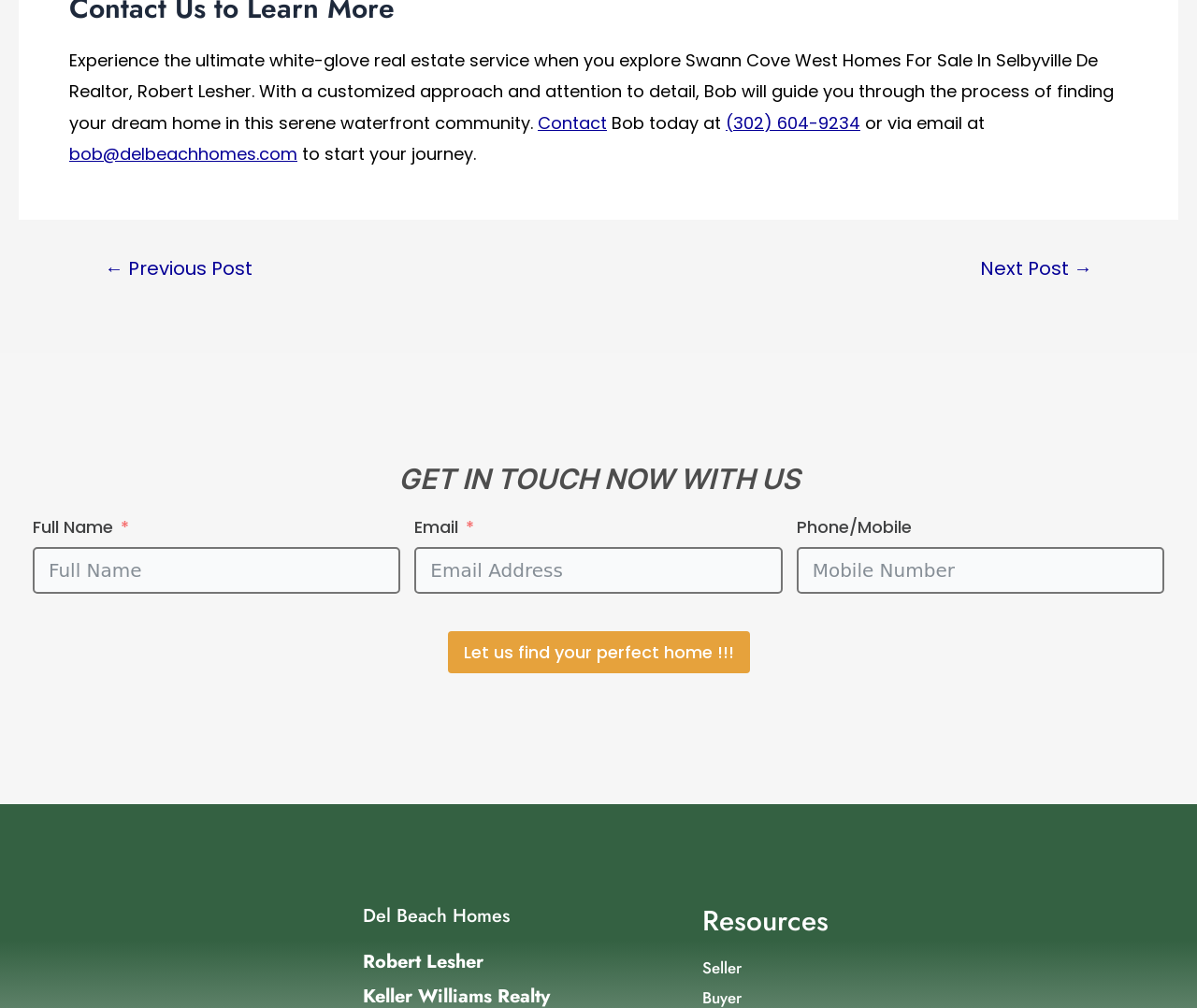What is the navigation section for?
Kindly answer the question with as much detail as you can.

The navigation section, labeled as 'Post navigation', provides links to the previous and next posts, allowing users to navigate through the website's blog or article sections.